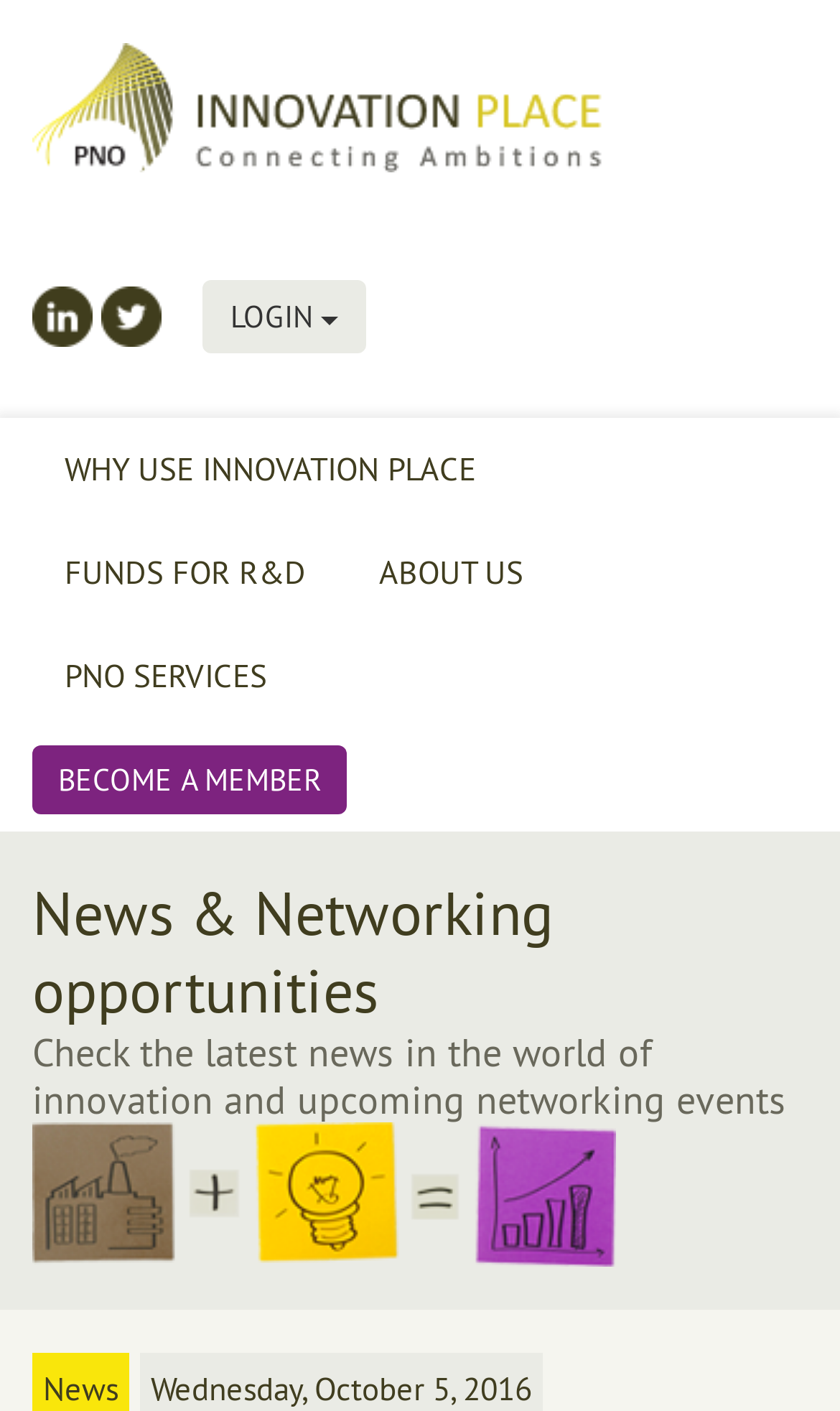Please provide a detailed answer to the question below based on the screenshot: 
What is the date mentioned on the webpage?

The question asks for the date mentioned on the webpage. The date 'Wednesday, October 5, 2016' is present as a static text at the bottom of the webpage, indicating that it might be the date of a news article or an event.